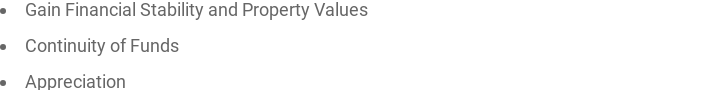Describe the image with as much detail as possible.

This image presents a concise summary of key benefits associated with real estate investment. The listed advantages include:

- **Gain Financial Stability and Property Values**: Highlighting how real estate can serve as a reliable source of income and stabilization during economic fluctuations.
- **Continuity of Funds**: Emphasizing the potential for consistent returns, an attractive prospect for investors seeking reliable cash flow.
- **Appreciation**: Illustrating the capacity for property value increases over time, making real estate a potentially lucrative long-term investment.

These benefits are essential for individuals considering ventures into real estate, particularly in the context of emerging investment opportunities that leverage technology and blockchain.